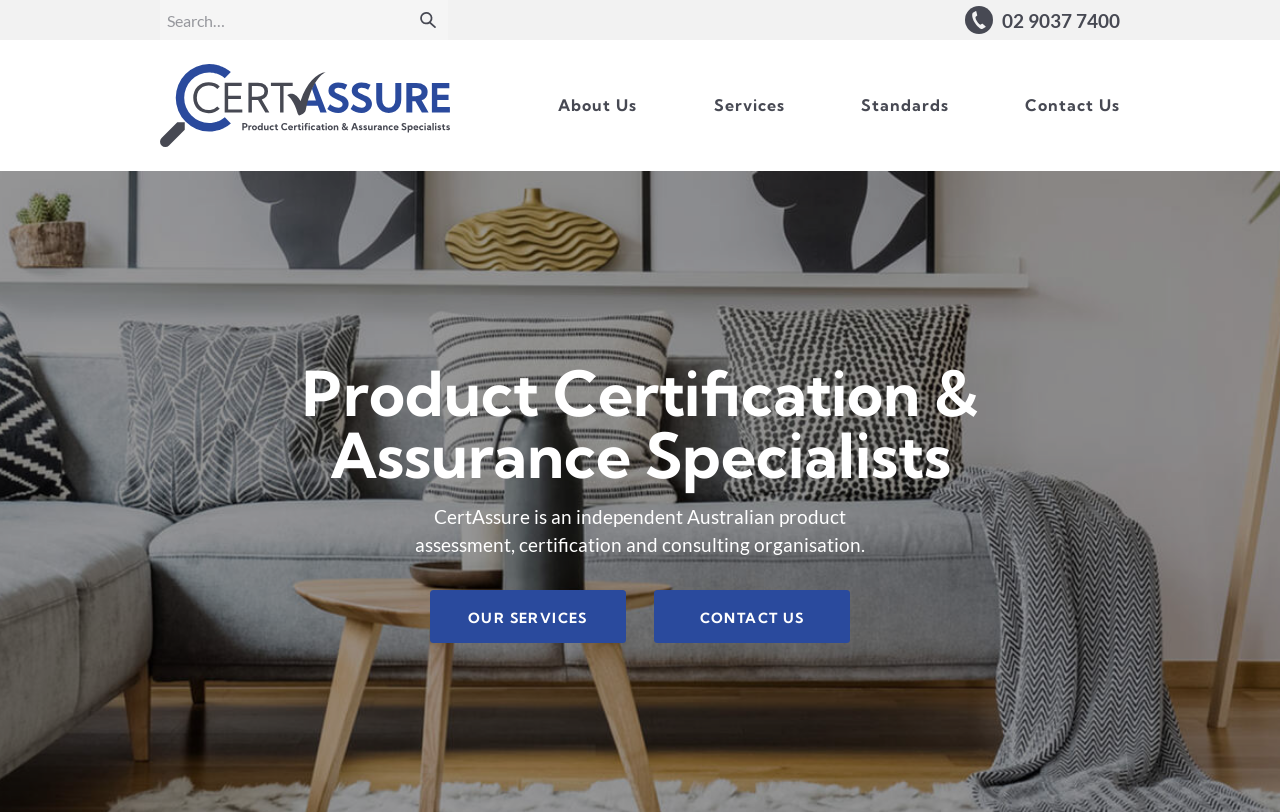What is the principal heading displayed on the webpage?

Product Certification & Assurance Specialists